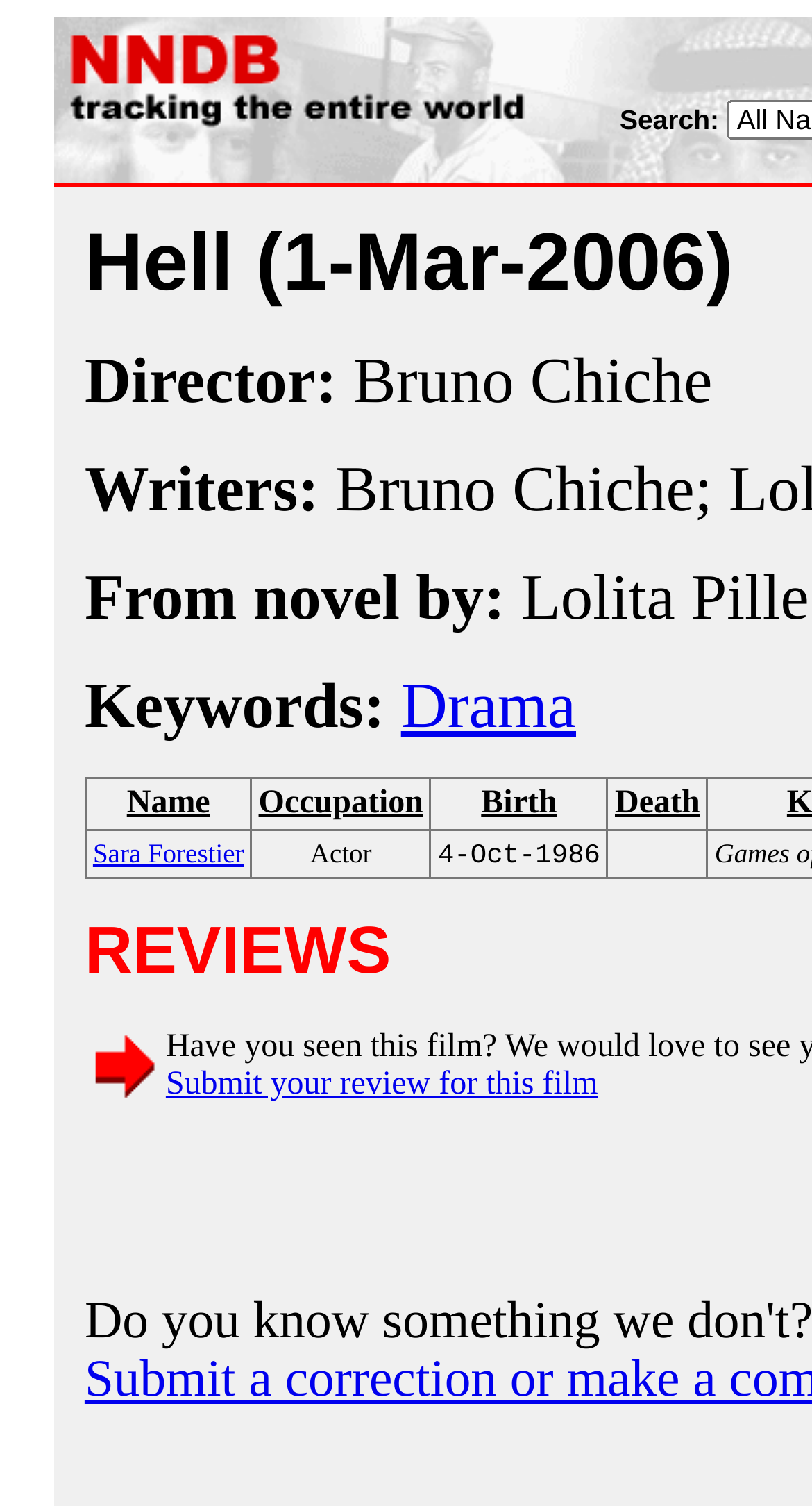Please answer the following question as detailed as possible based on the image: 
What is the purpose of the 'Submit your review for this film' link?

The link 'Submit your review for this film' is located under the 'REVIEWS' section, which suggests that it is used to submit a review for the film.